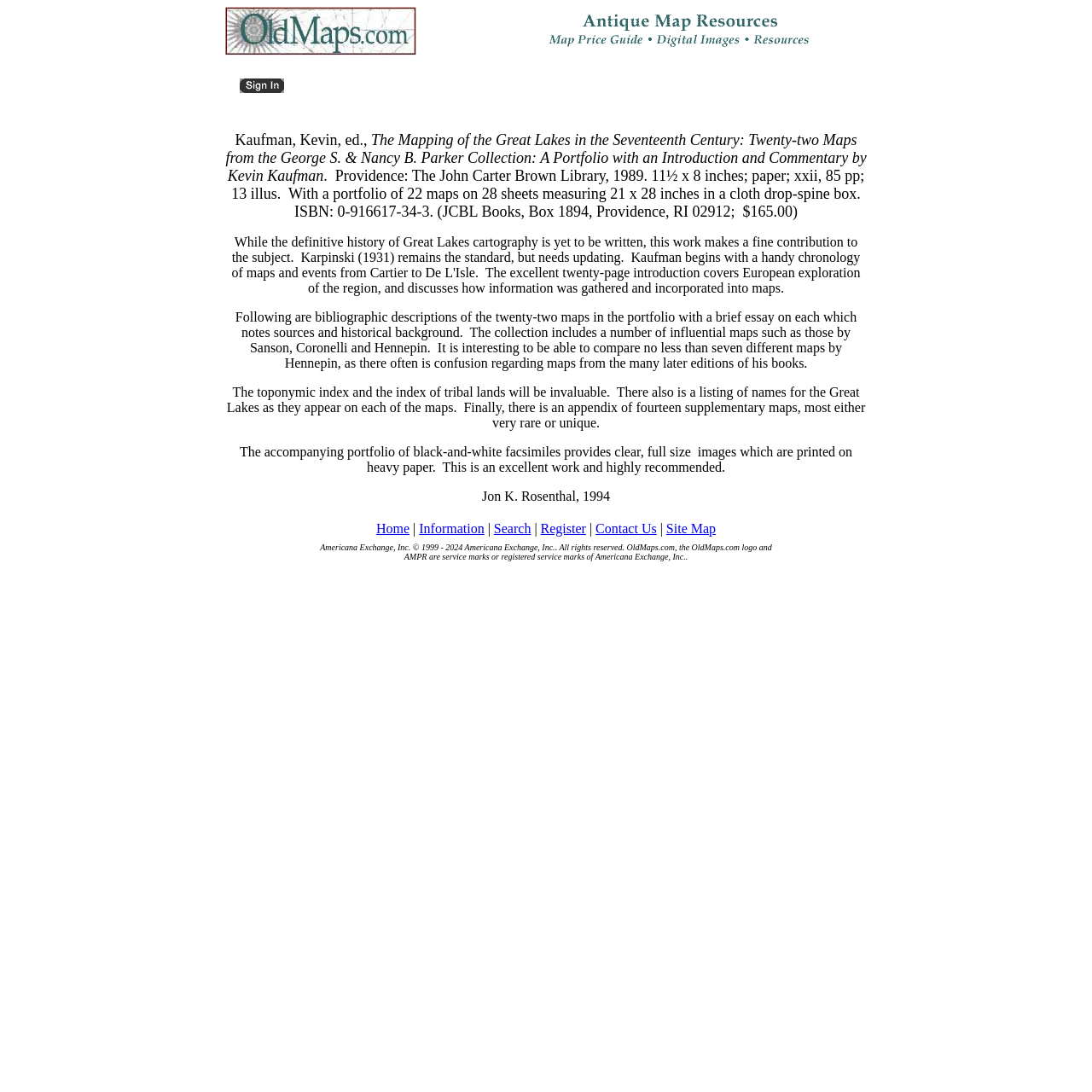What is the price of the book?
Give a one-word or short phrase answer based on the image.

$165.00